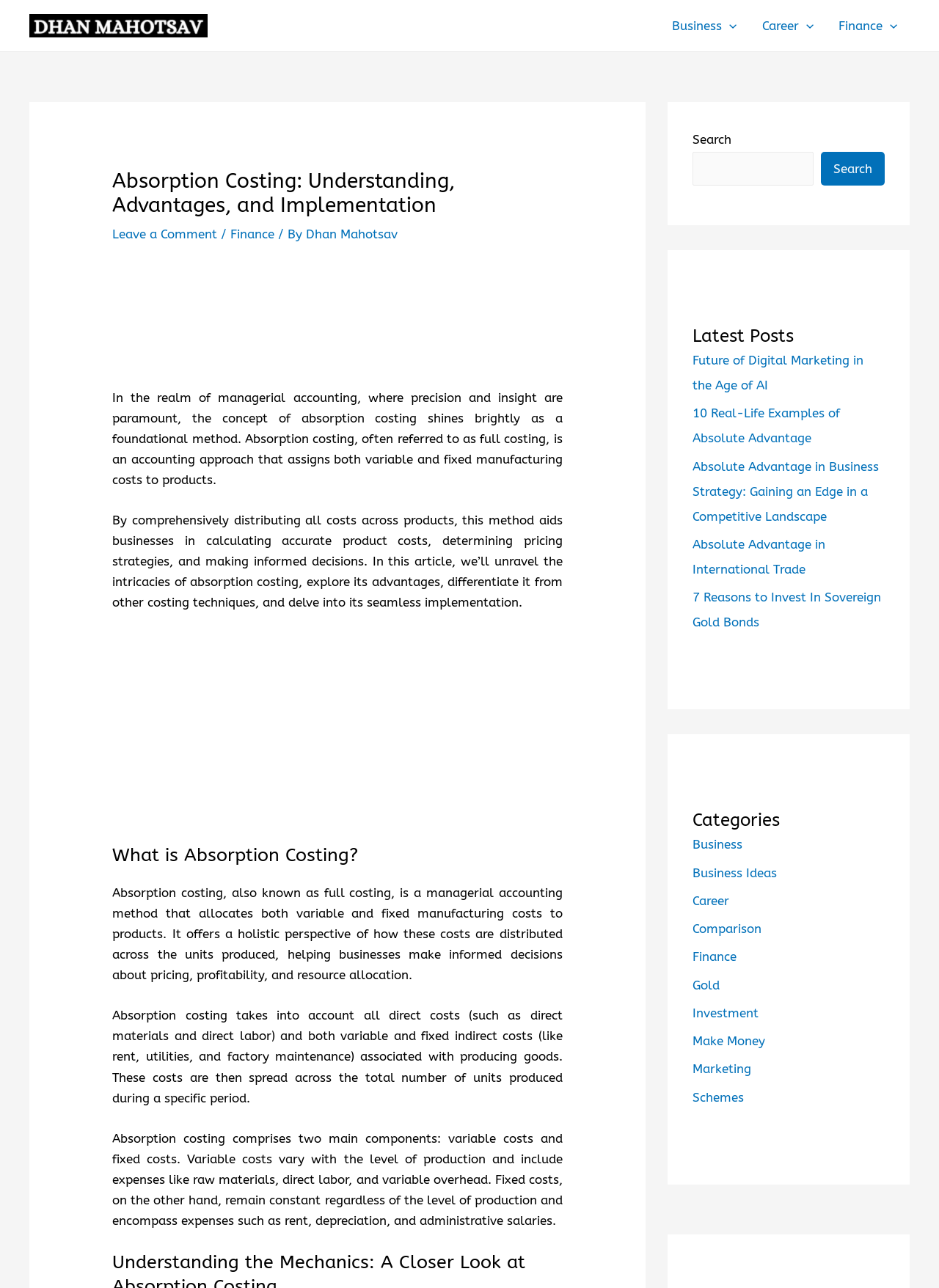Identify the bounding box coordinates of the clickable section necessary to follow the following instruction: "Read the latest post 'Future of Digital Marketing in the Age of AI'". The coordinates should be presented as four float numbers from 0 to 1, i.e., [left, top, right, bottom].

[0.738, 0.274, 0.92, 0.305]